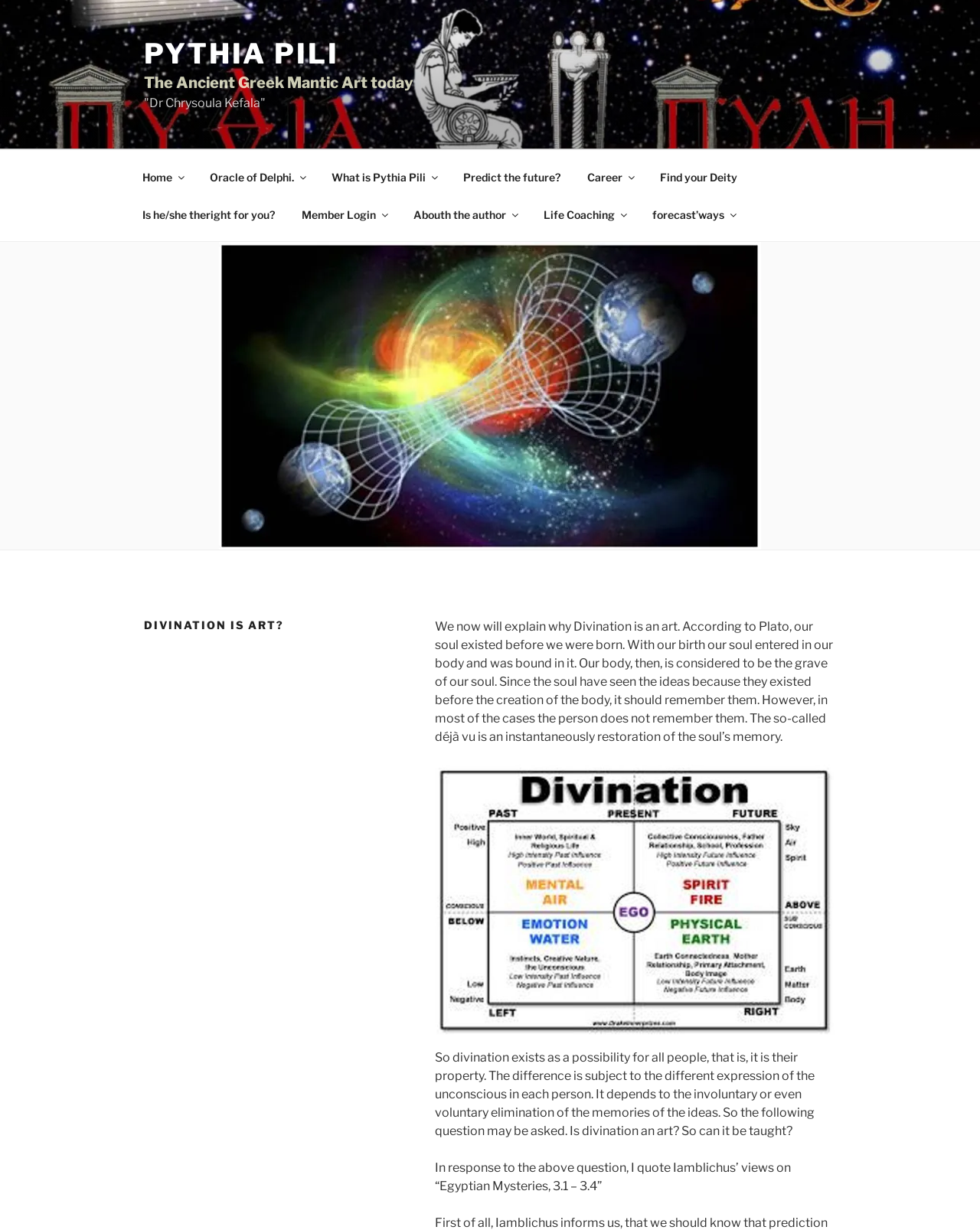Find the bounding box coordinates of the element's region that should be clicked in order to follow the given instruction: "Read the blog". The coordinates should consist of four float numbers between 0 and 1, i.e., [left, top, right, bottom].

None